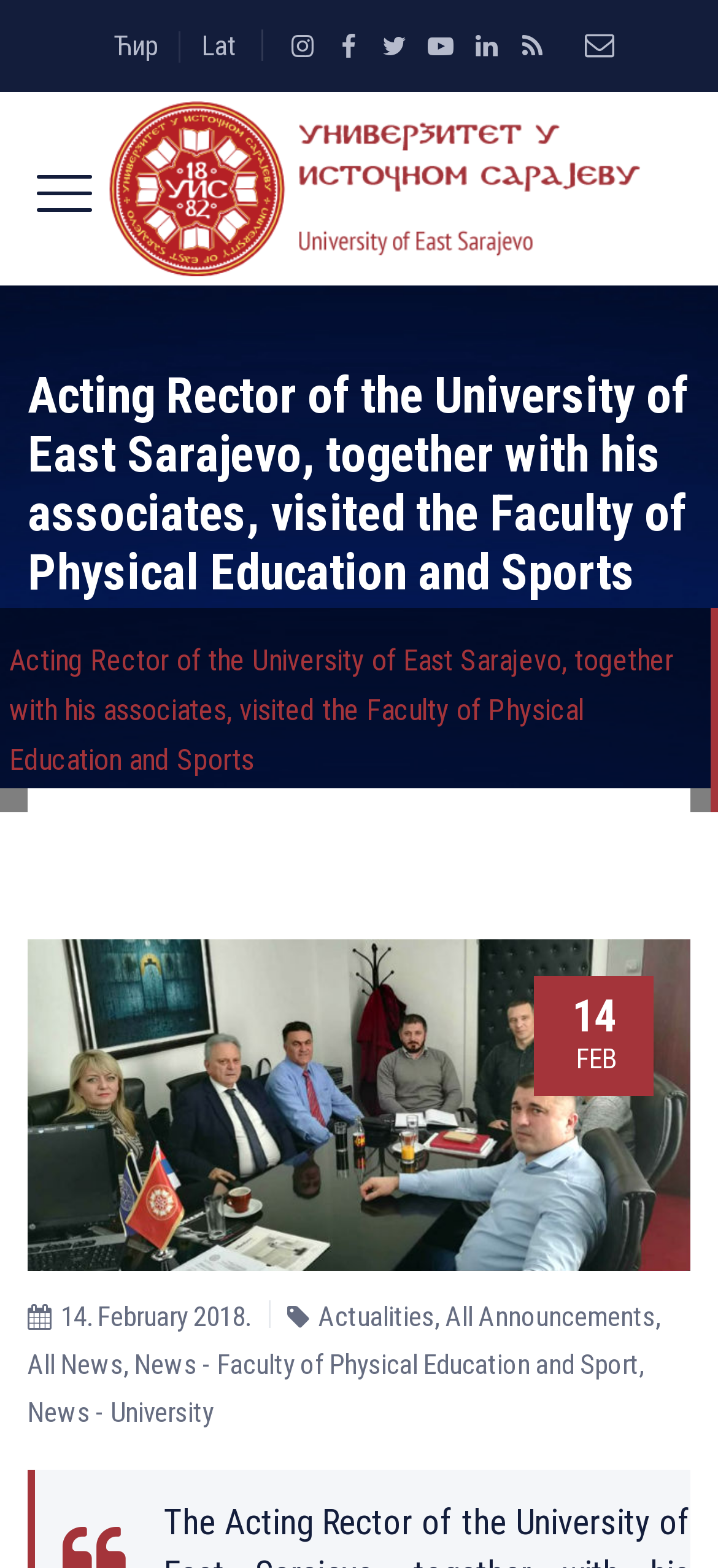What is the language of the webpage?
Please utilize the information in the image to give a detailed response to the question.

The language of the webpage is Serbian, as indicated by the Cyrillic characters used in the text, such as 'Ћир' and 'Универзитету у Источном Сарајеву'.